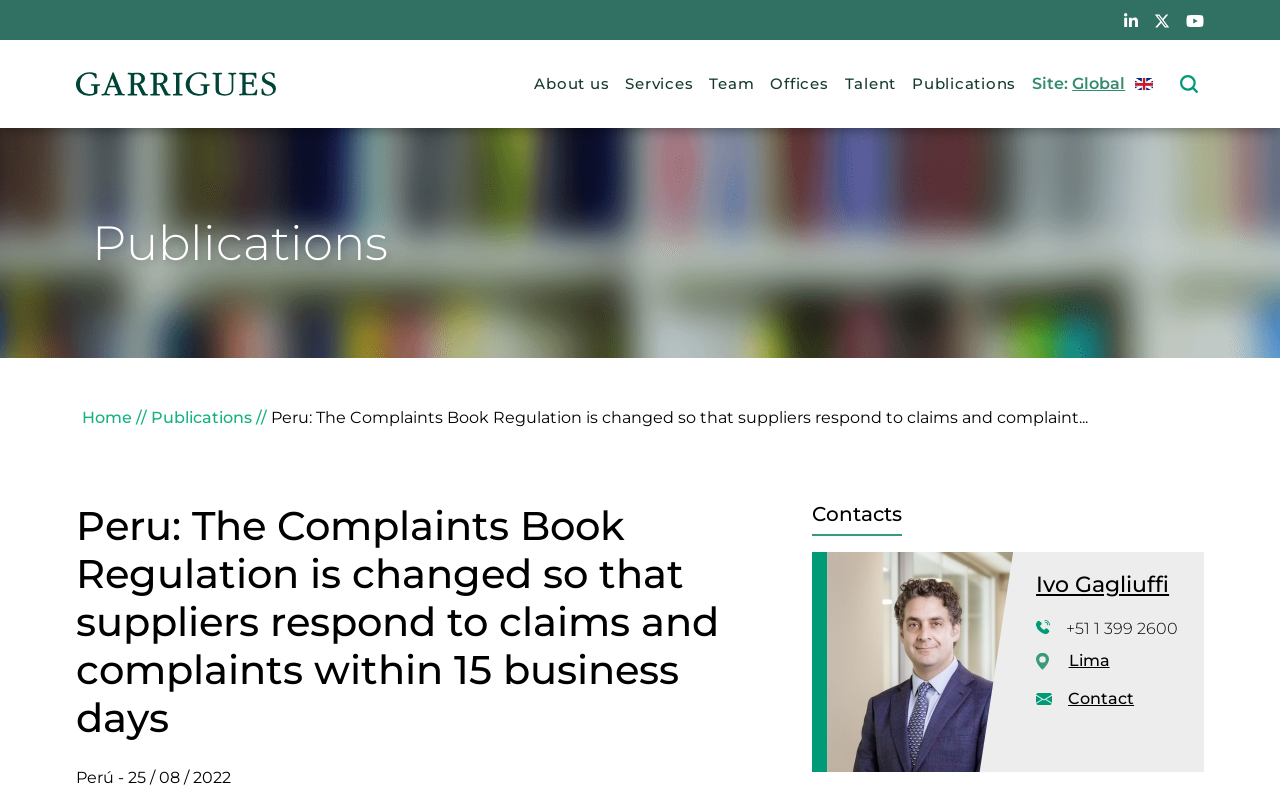Who is the contact person?
Based on the visual details in the image, please answer the question thoroughly.

The image description 'Ivo Gagliuffi Piercechi- Garrigues' is present on the webpage, and the link 'Ivo Gagliuffi' is also present, suggesting that Ivo Gagliuffi is the contact person.